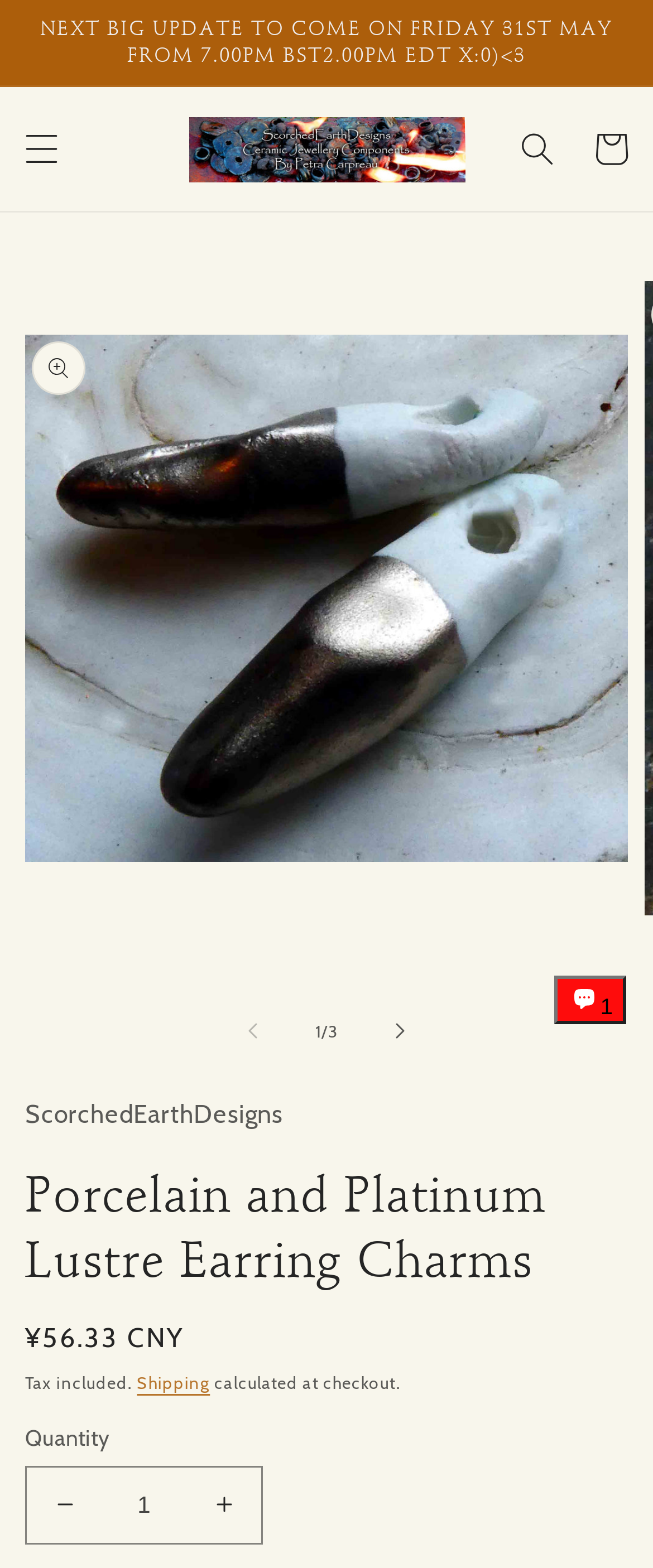Identify the bounding box of the UI component described as: "Entreprise News".

None